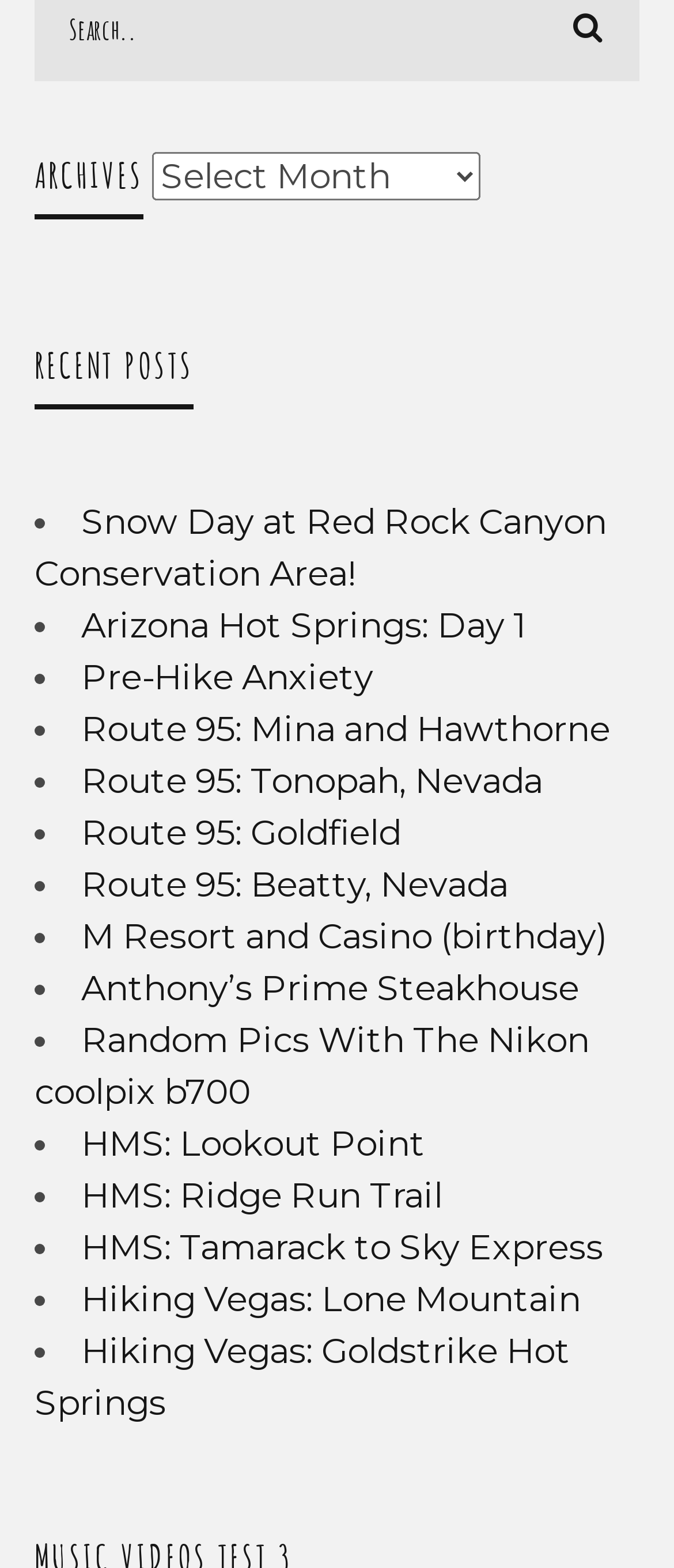Can you identify the bounding box coordinates of the clickable region needed to carry out this instruction: 'Select an archive'? The coordinates should be four float numbers within the range of 0 to 1, stated as [left, top, right, bottom].

[0.226, 0.097, 0.713, 0.128]